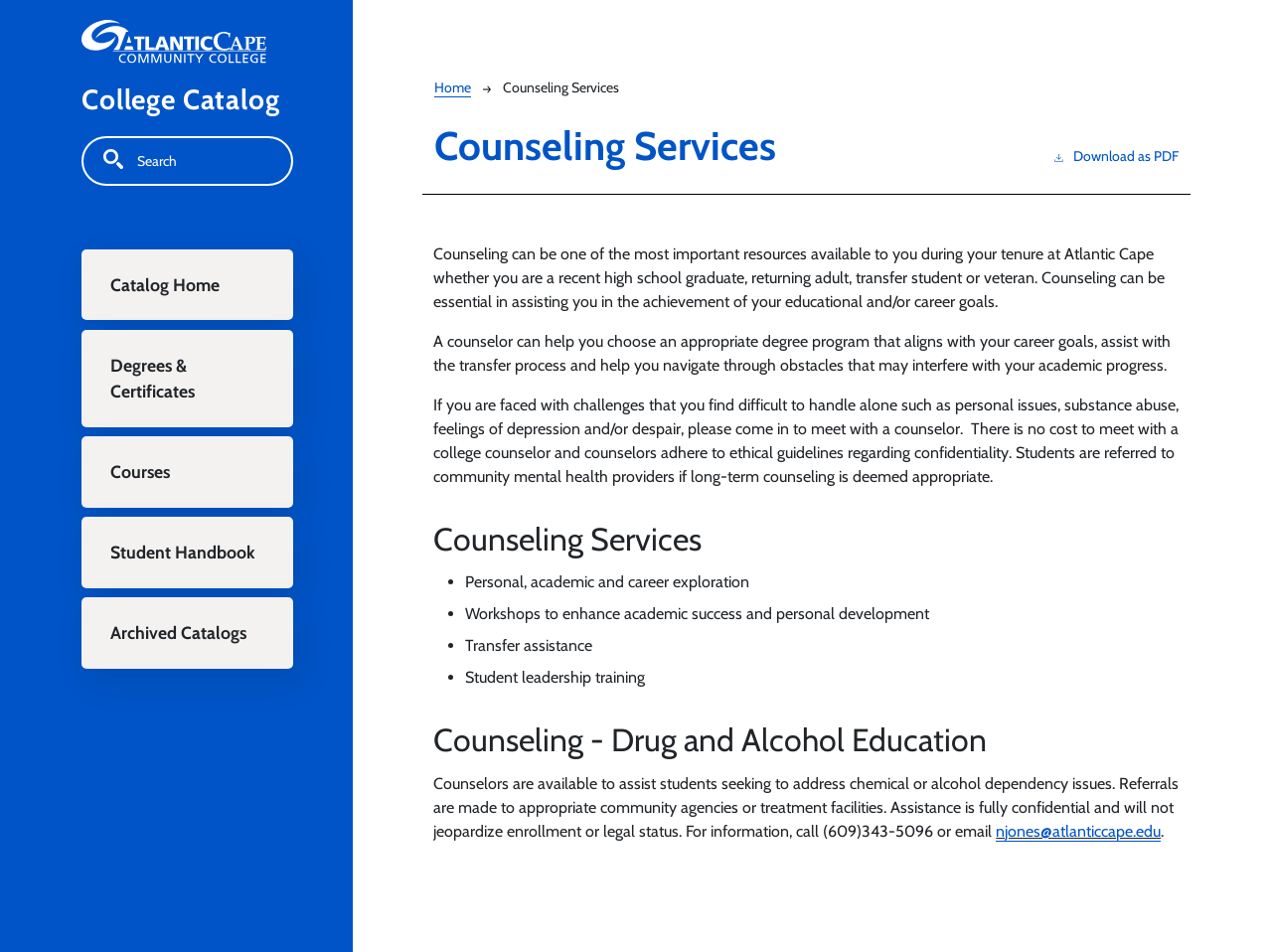Pinpoint the bounding box coordinates for the area that should be clicked to perform the following instruction: "Click on the 'Courses' link".

[0.064, 0.459, 0.23, 0.533]